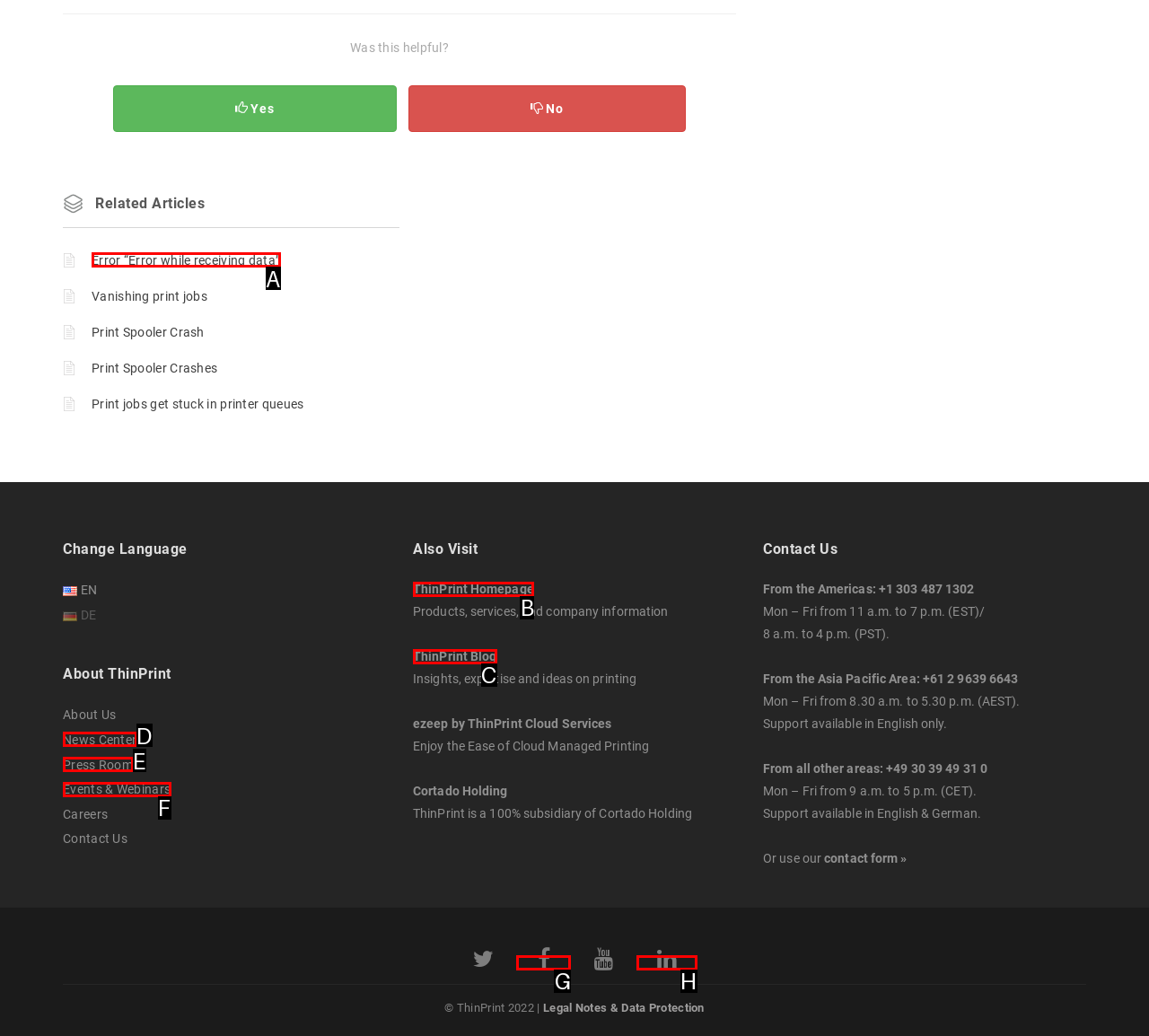Tell me which one HTML element I should click to complete the following task: Read related article about 'Error “Error while receiving data”'
Answer with the option's letter from the given choices directly.

A